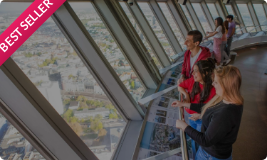Elaborate on all the key elements and details present in the image.

The image showcases a vibrant scene from the observation deck of the Berlin TV Tower, featuring a diverse group of visitors eagerly taking in the panoramic views of the city below. Brightly lit by natural sunlight streaming through large windows, the setting exudes an energetic atmosphere. A bold banner labeled "BEST SELLER" indicates the popularity of this experience, highlighting its appeal among tourists. The individuals in the image, dressed casually, are engaged in conversation and enjoying the stunning vistas, underscoring the tower's status as a must-visit landmark in Berlin for breathtaking sights and unforgettable moments.